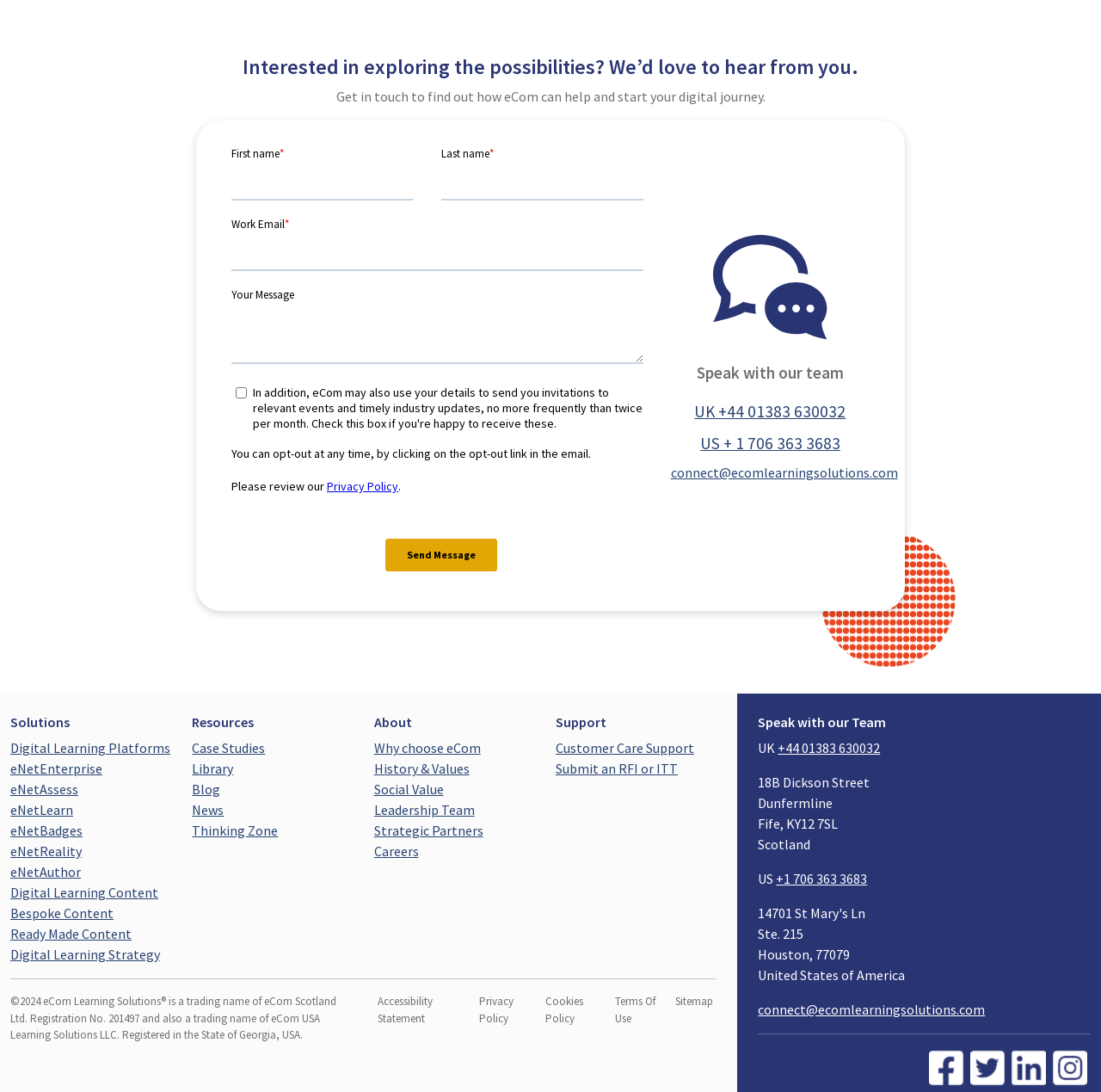Based on the element description: "connect@ecomlearningsolutions.com", identify the bounding box coordinates for this UI element. The coordinates must be four float numbers between 0 and 1, listed as [left, top, right, bottom].

[0.689, 0.917, 0.895, 0.932]